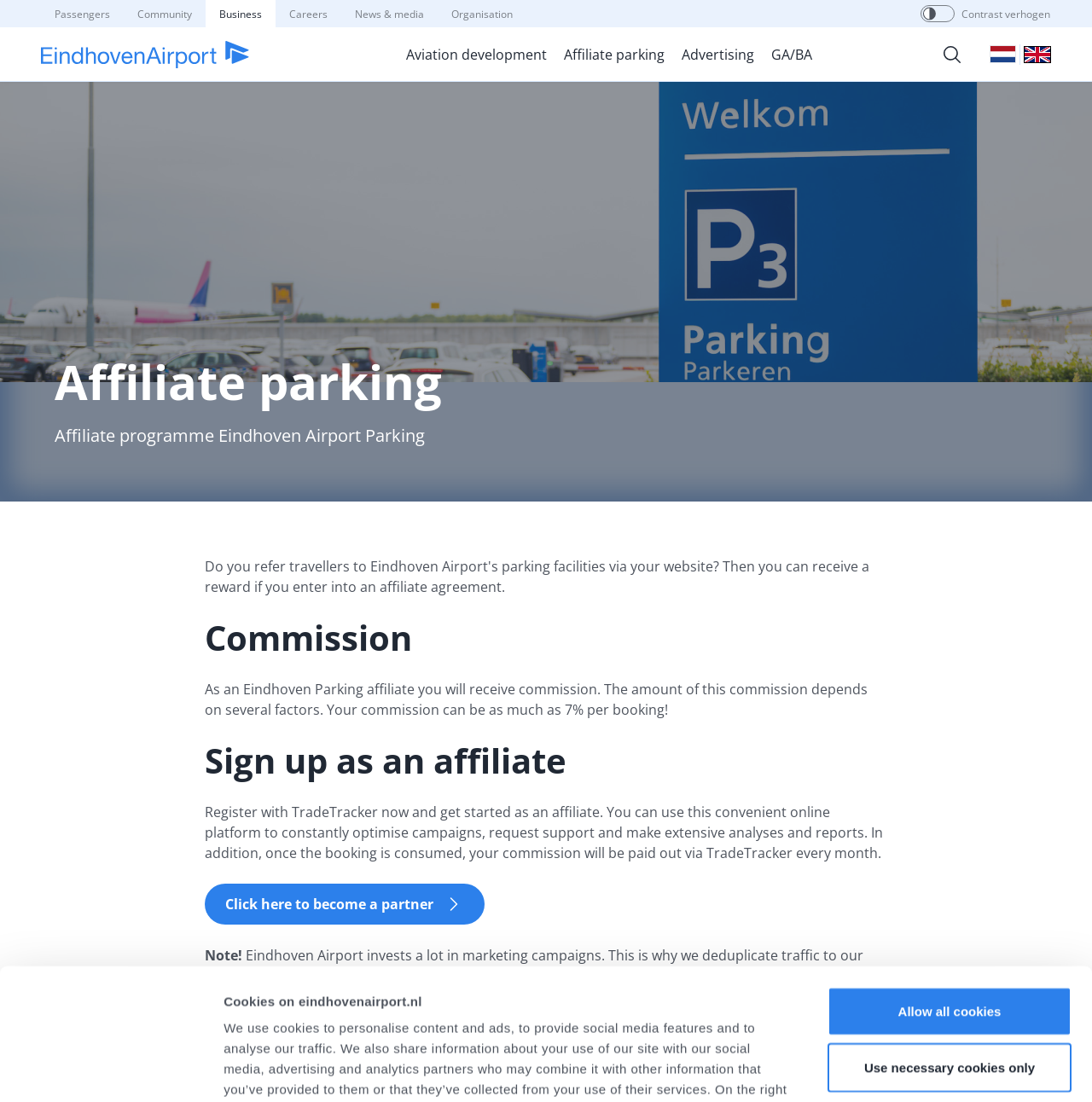Elaborate on the webpage's design and content in a detailed caption.

The webpage is about the affiliate parking program for Eindhoven Airport. At the top, there is a navigation menu with links to different sections of the website, including "Passengers", "Community", "Business", "Careers", "News & media", and "Organisation". Below the navigation menu, there is a banner with a cookie consent message, which explains how the website uses cookies and allows users to select which types of cookies they want to allow.

On the right side of the banner, there are two buttons: "Use necessary cookies only" and "Allow all cookies". Below the banner, there is a section with a heading "Affiliate parking" and a subheading "Affiliate programme Eindhoven Airport Parking". This section explains the benefits of becoming an affiliate partner for Eindhoven Airport parking, including earning commission.

The commission section explains how the commission is calculated and provides more details about the program. There is also a call-to-action button to sign up as an affiliate, which links to a registration page on TradeTracker. Additionally, there is a note section that explains how Eindhoven Airport deduplicates traffic to their reservation module on the basis of the last-click principle.

Throughout the page, there are several images, including a header image, a logo, and a flag icon. The overall layout is organized, with clear headings and concise text.